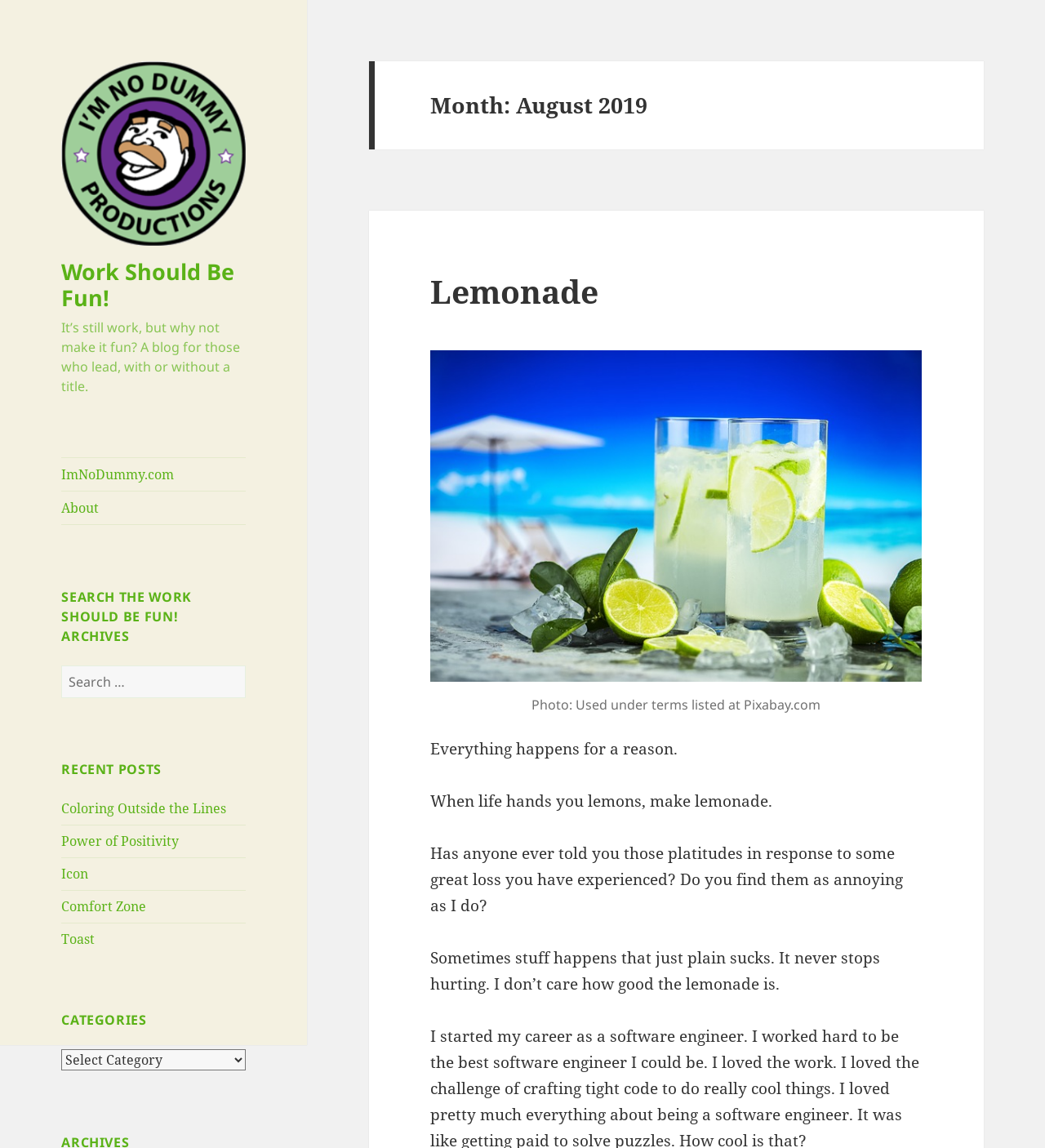Please determine the bounding box coordinates of the element's region to click in order to carry out the following instruction: "Click on the 'Contact us' link". The coordinates should be four float numbers between 0 and 1, i.e., [left, top, right, bottom].

None